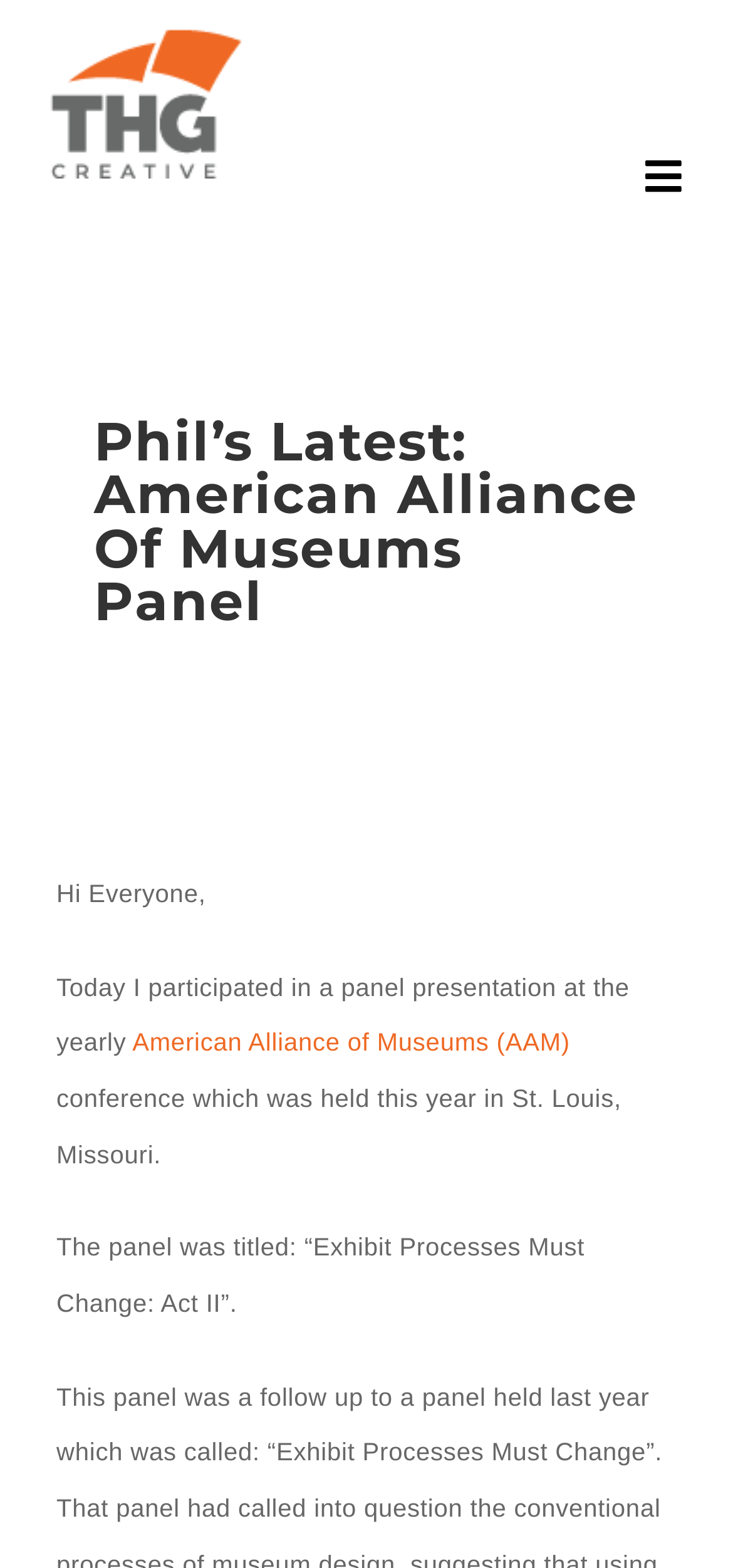Where was the American Alliance of Museums conference held?
Your answer should be a single word or phrase derived from the screenshot.

St. Louis, Missouri